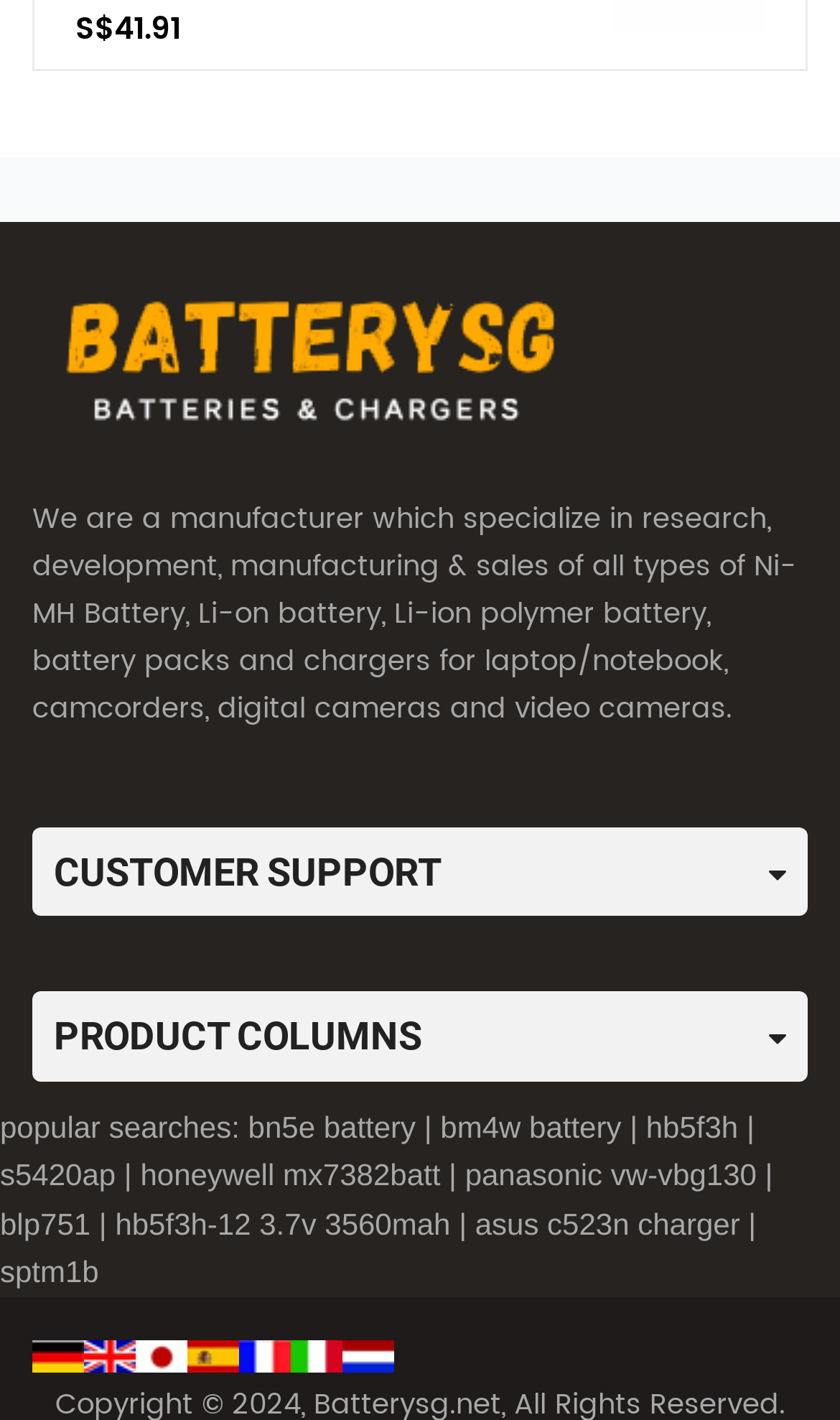What type of products does the company specialize in?
Using the image, respond with a single word or phrase.

Ni-MH Battery, Li-on battery, etc.